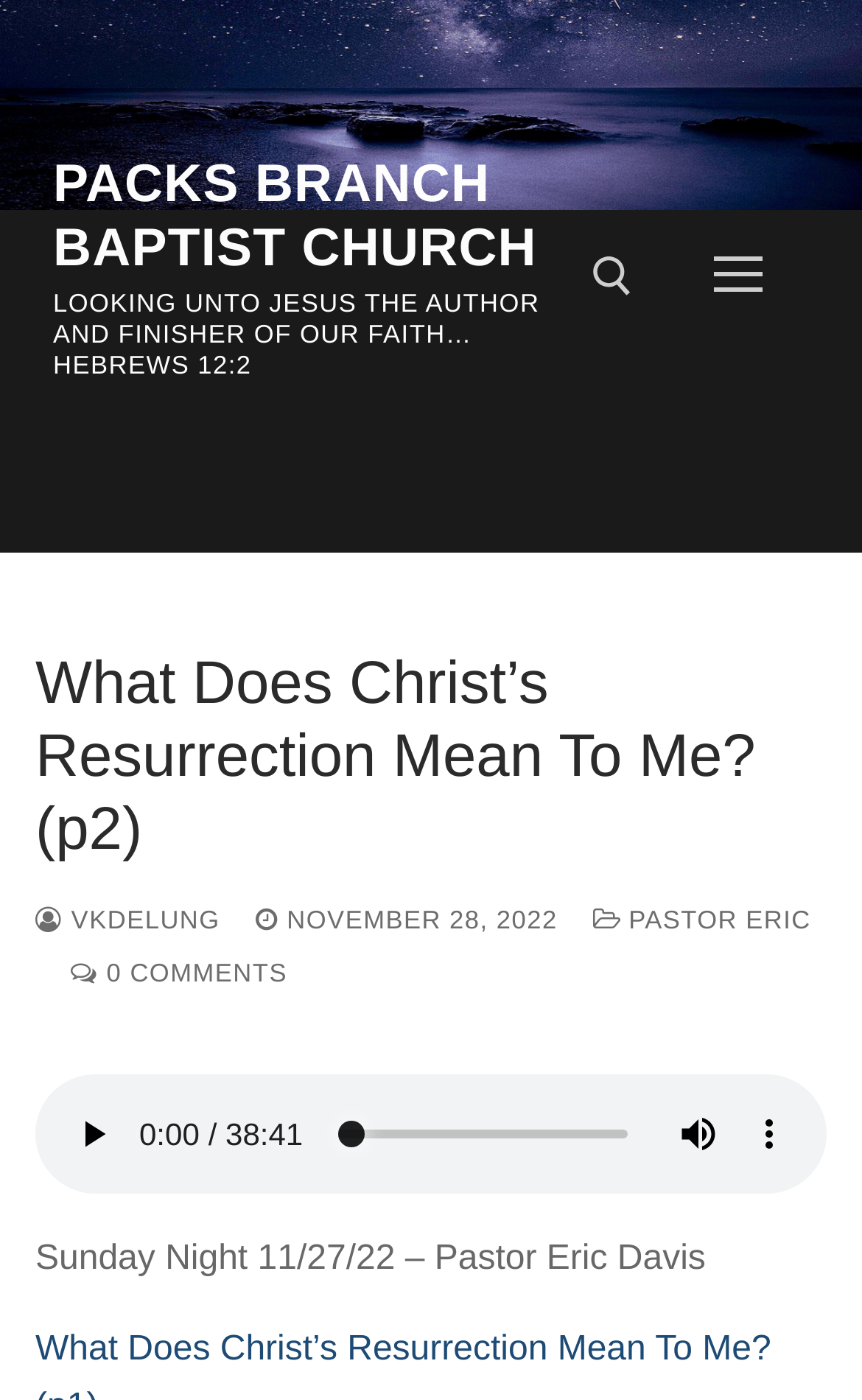Identify the bounding box coordinates of the region that needs to be clicked to carry out this instruction: "Visit Packs Branch Baptist Church". Provide these coordinates as four float numbers ranging from 0 to 1, i.e., [left, top, right, bottom].

[0.062, 0.109, 0.647, 0.201]